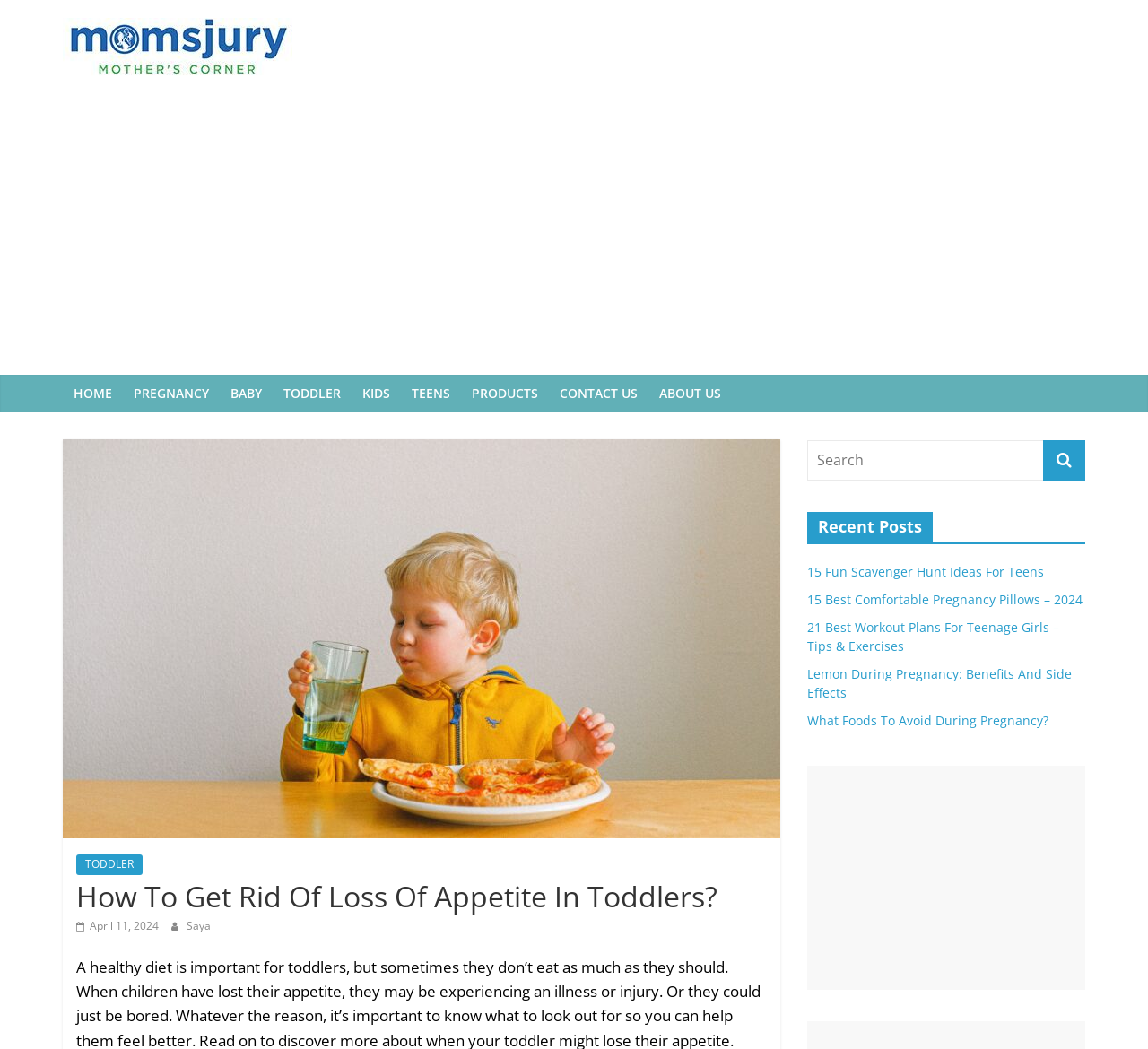Give a one-word or short-phrase answer to the following question: 
What is the topic of the main article?

Loss of Appetite in Toddlers